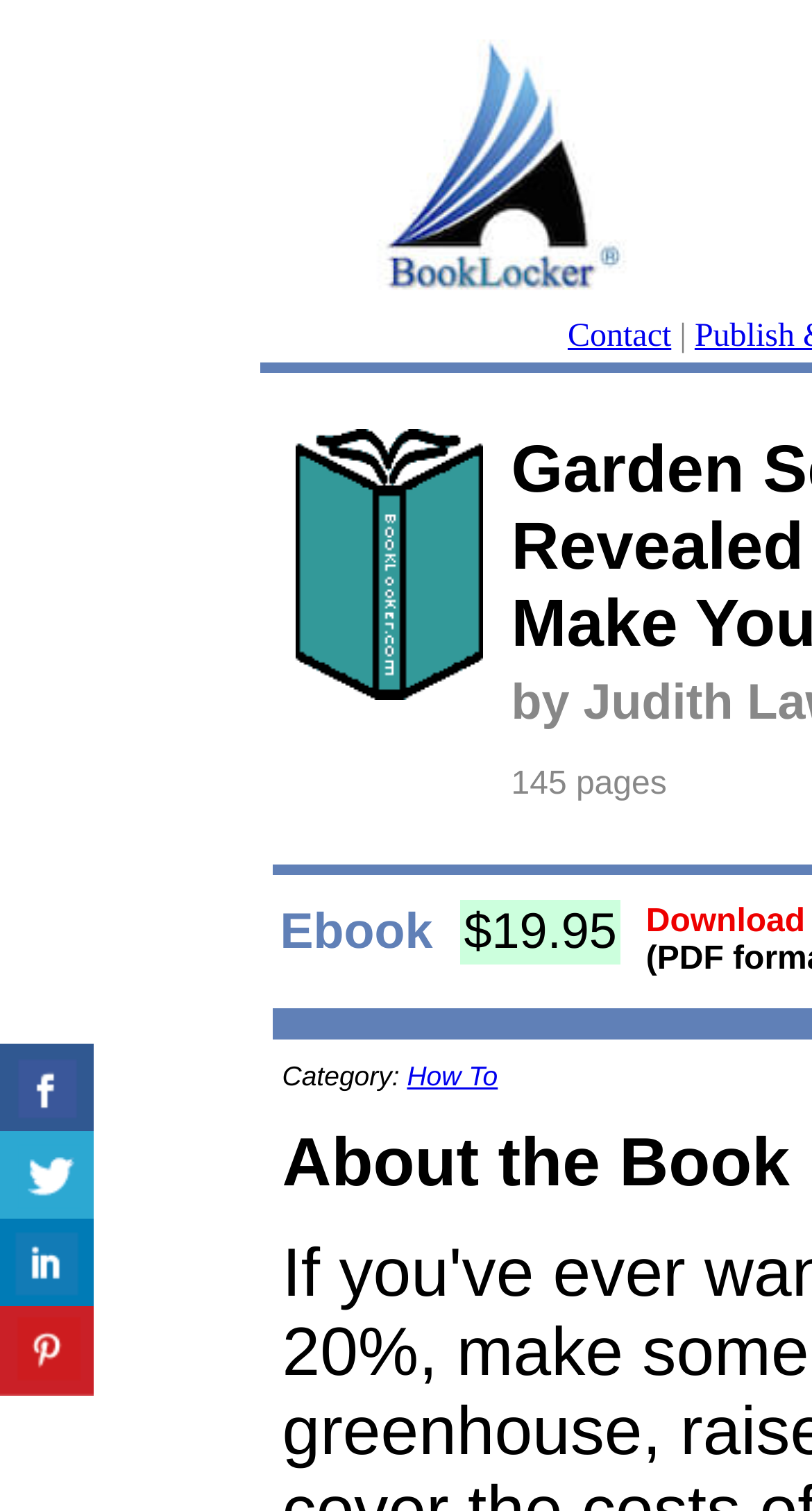From the webpage screenshot, identify the region described by Contact. Provide the bounding box coordinates as (top-left x, top-left y, bottom-right x, bottom-right y), with each value being a floating point number between 0 and 1.

[0.699, 0.211, 0.827, 0.234]